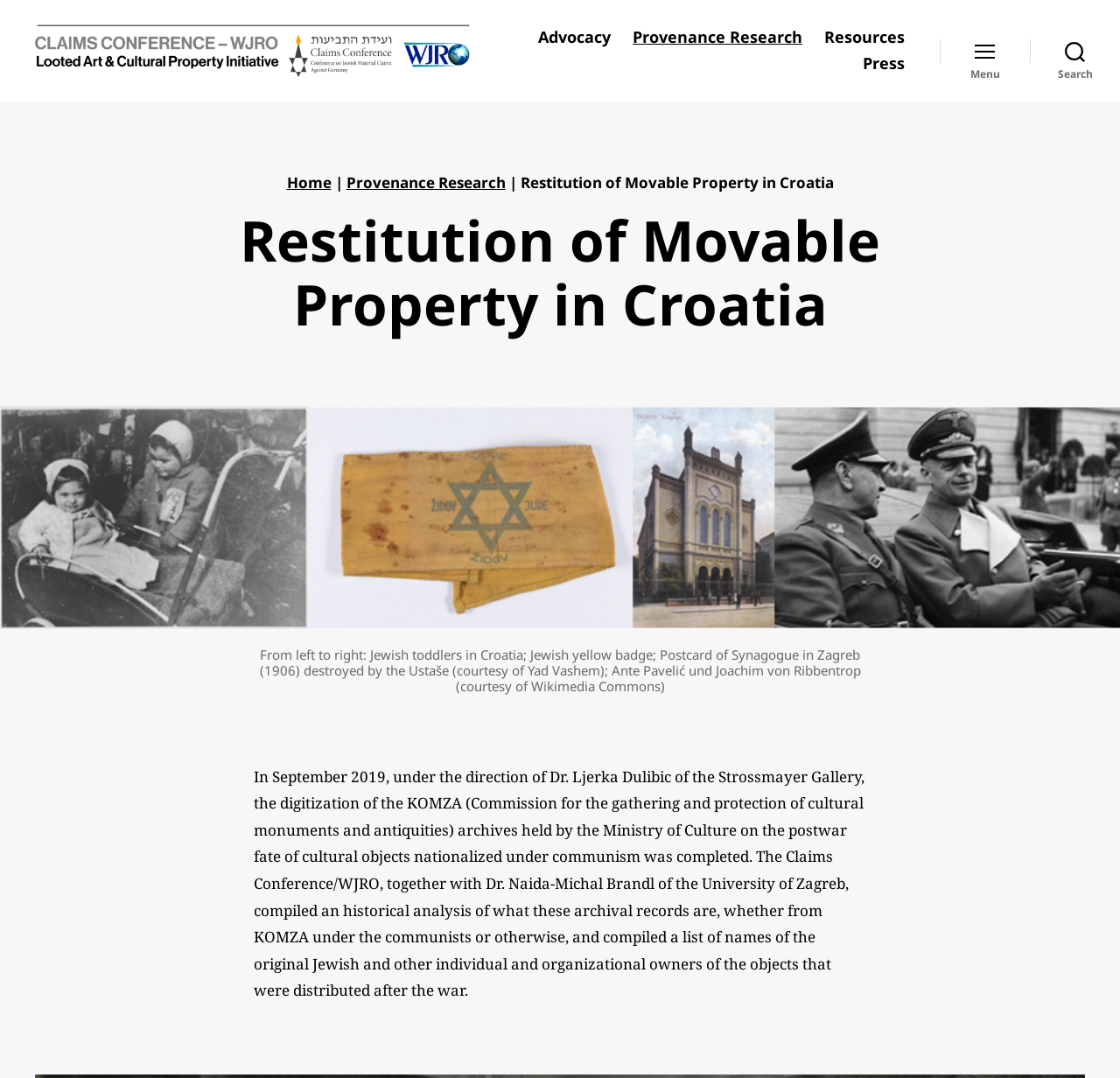Who directed the digitization of the KOMZA archives?
Provide a one-word or short-phrase answer based on the image.

Dr. Ljerka Dulibic